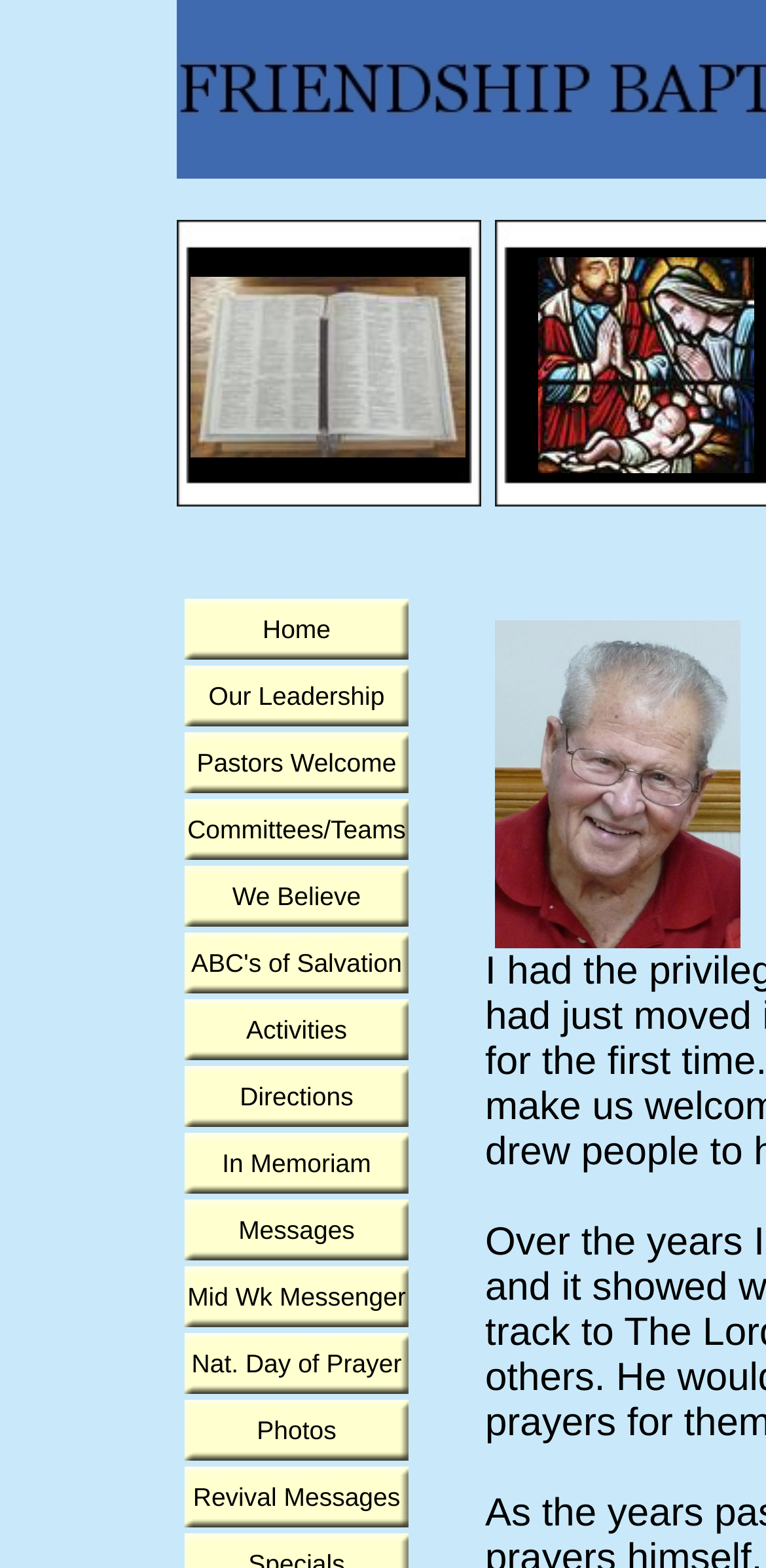Answer the question below in one word or phrase:
How many links are available in the navigation menu?

19